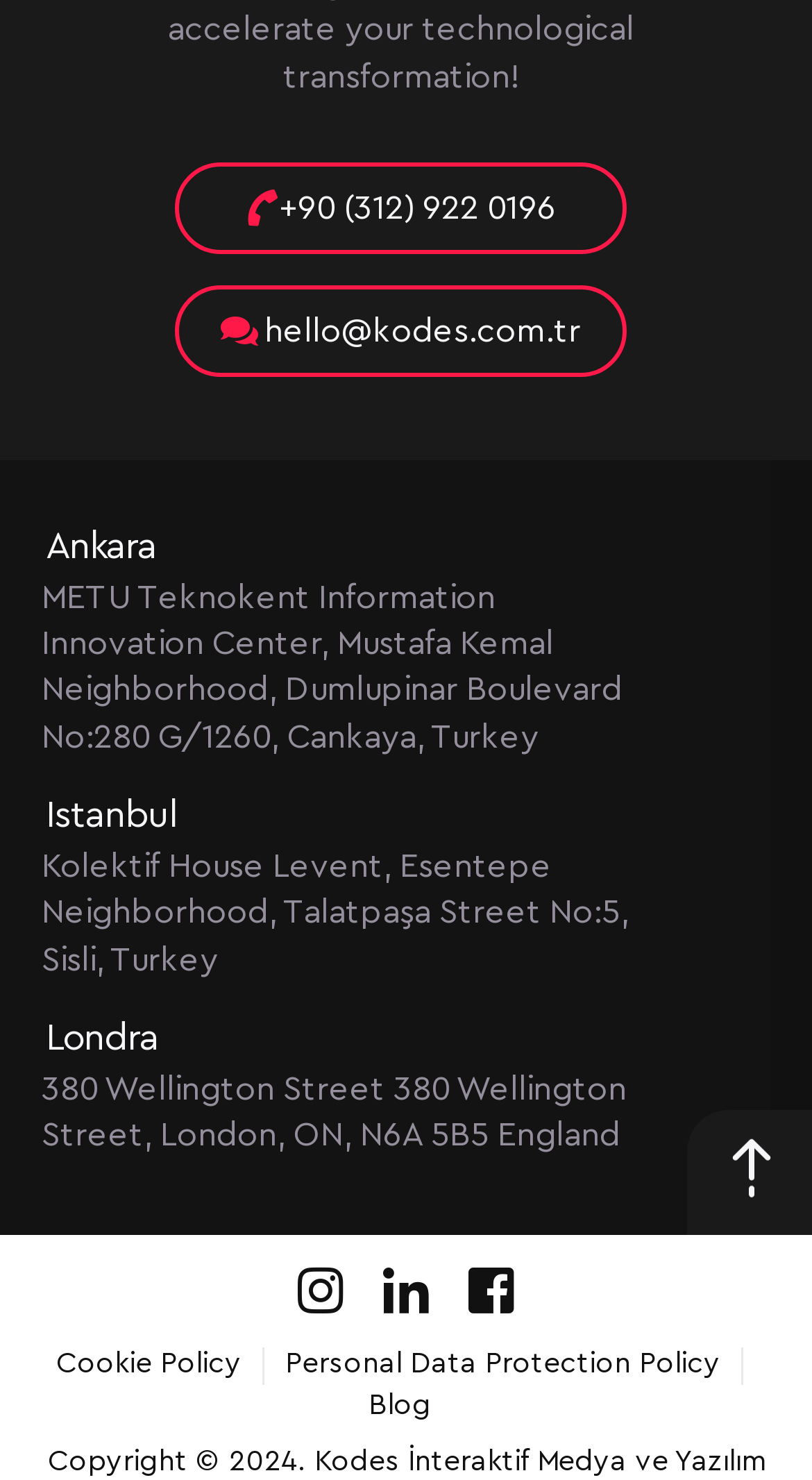What is the street address of Kodes' Istanbul office?
Based on the image, give a one-word or short phrase answer.

Talatpaşa Street No:5